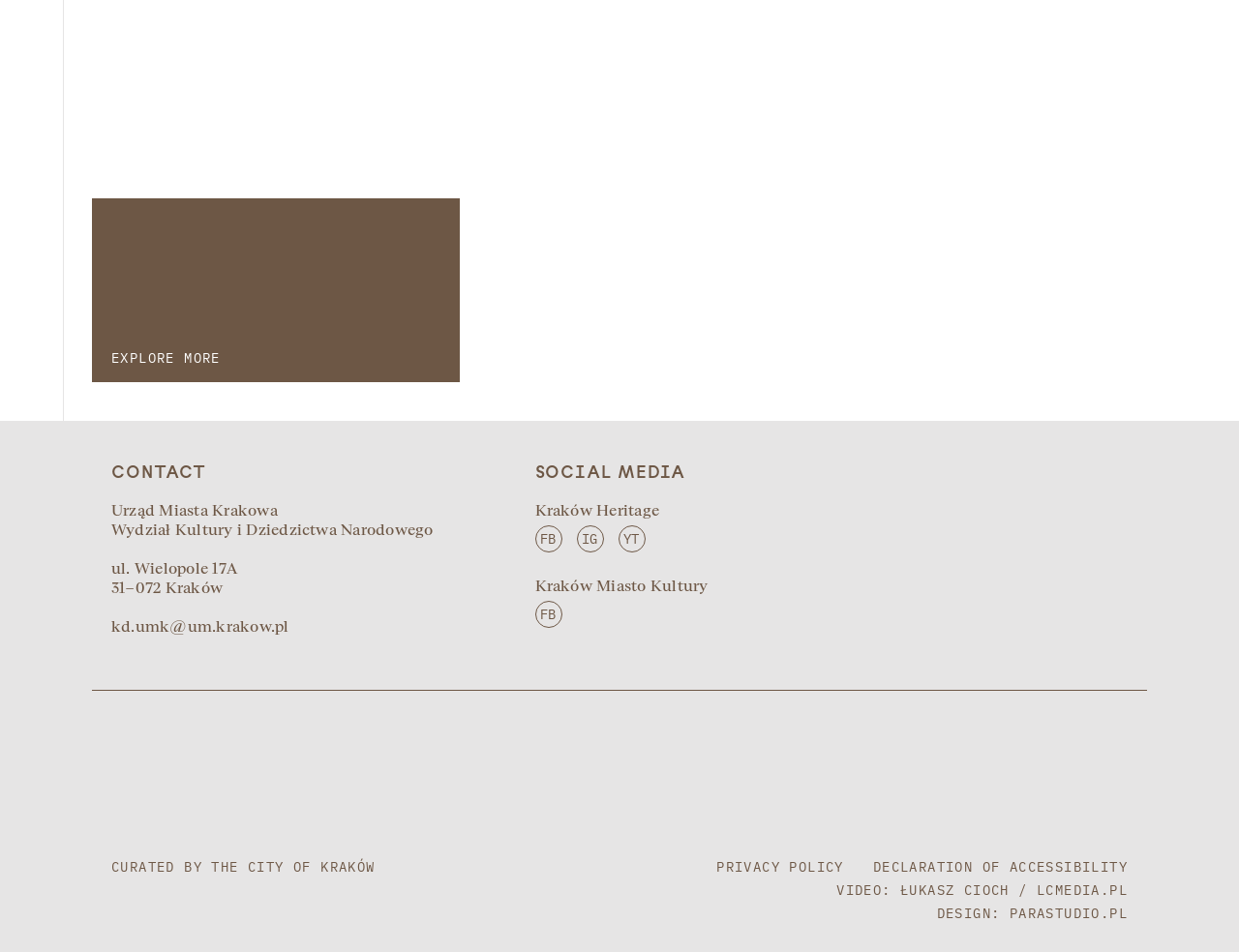Please find and report the bounding box coordinates of the element to click in order to perform the following action: "Check the contact information". The coordinates should be expressed as four float numbers between 0 and 1, in the format [left, top, right, bottom].

[0.09, 0.488, 0.167, 0.506]